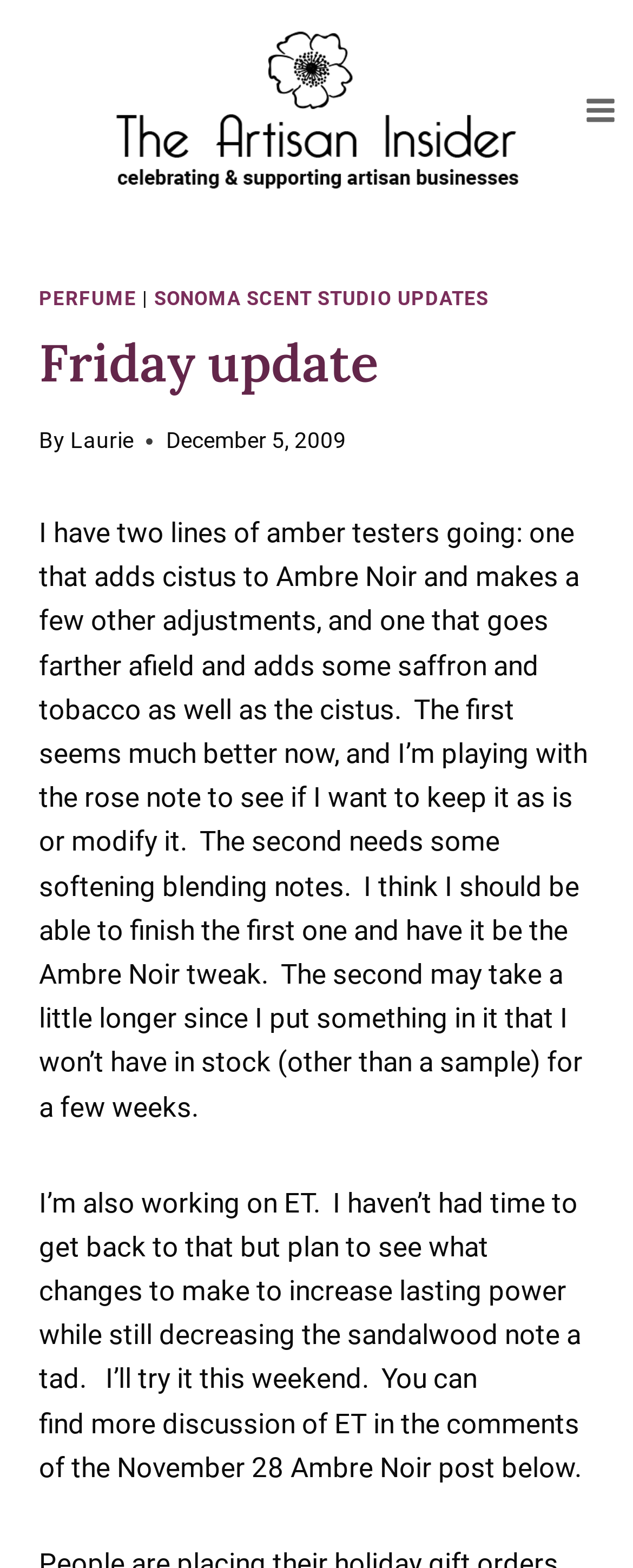Respond to the following question with a brief word or phrase:
What is the author of the latest article?

Laurie